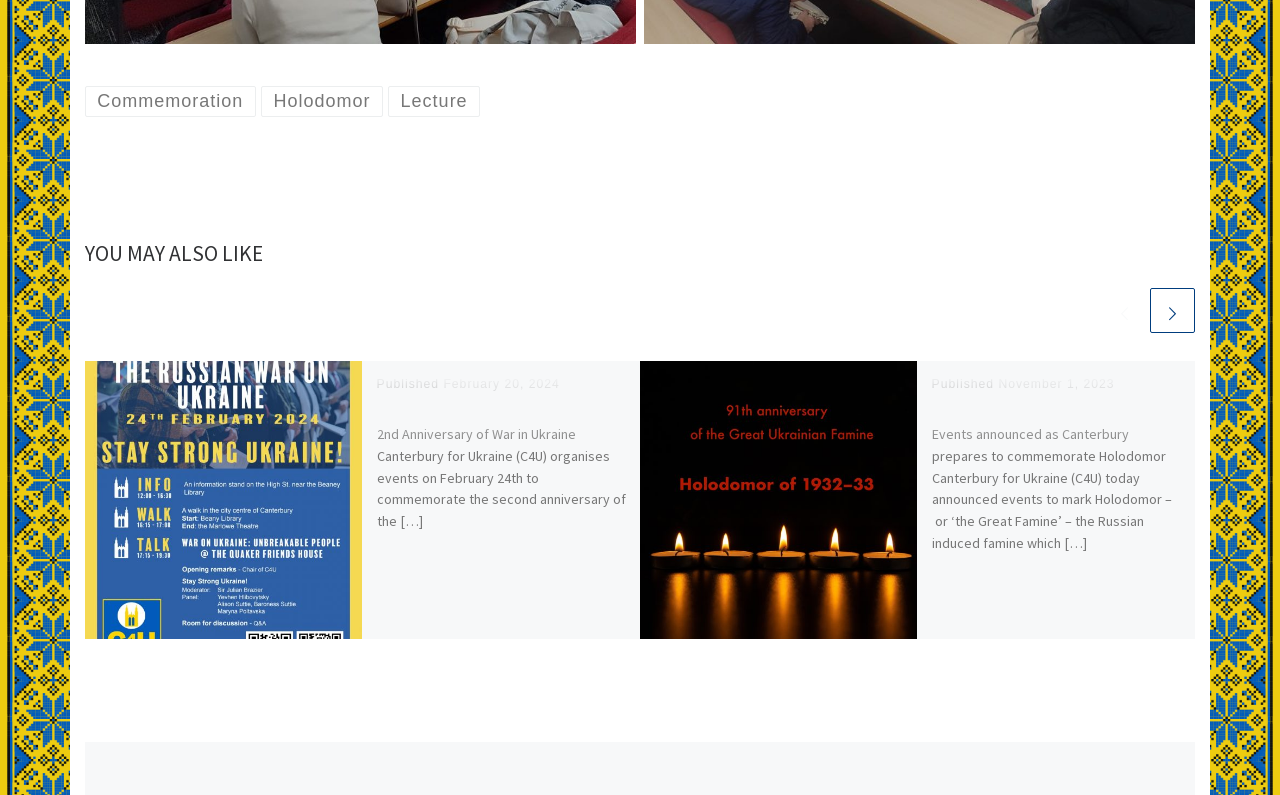By analyzing the image, answer the following question with a detailed response: What is the topic of the event mentioned in the second article?

I looked at the second article element with ID 75 and found a static text element with the text 'Events announced as Canterbury prepares to commemorate Holodomor', which suggests that the topic of the event mentioned in the article is Holodomor.